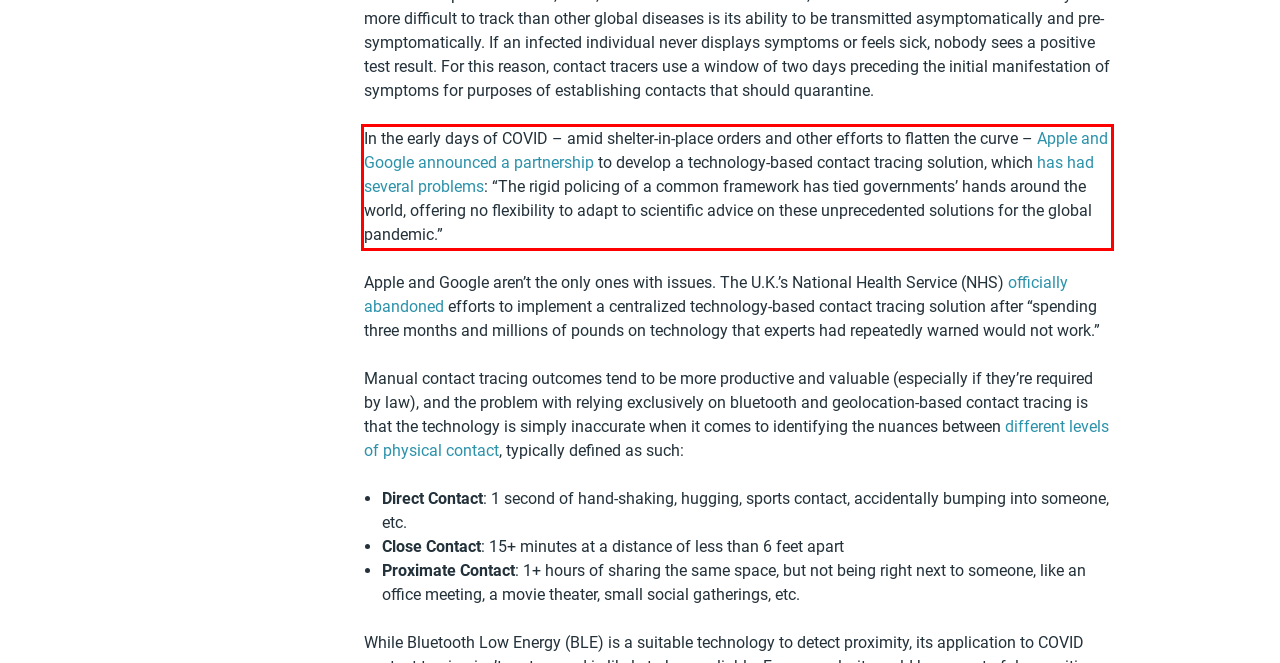You have a screenshot with a red rectangle around a UI element. Recognize and extract the text within this red bounding box using OCR.

In the early days of COVID – amid shelter-in-place orders and other efforts to flatten the curve – Apple and Google announced a partnership to develop a technology-based contact tracing solution, which has had several problems: “The rigid policing of a common framework has tied governments’ hands around the world, offering no flexibility to adapt to scientific advice on these unprecedented solutions for the global pandemic.”